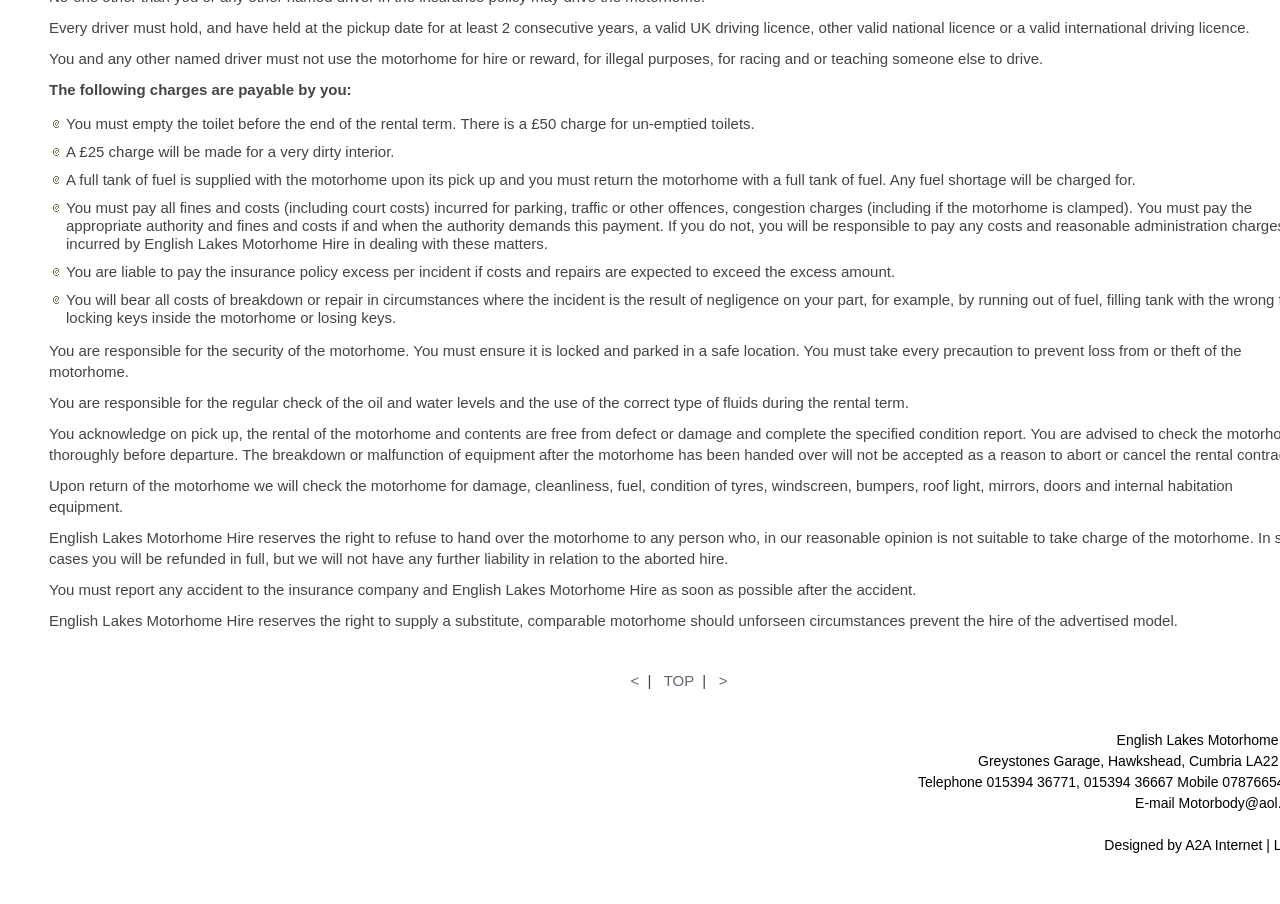Provide the bounding box coordinates of the HTML element this sentence describes: "A2A Internet".

[0.926, 0.926, 0.986, 0.944]